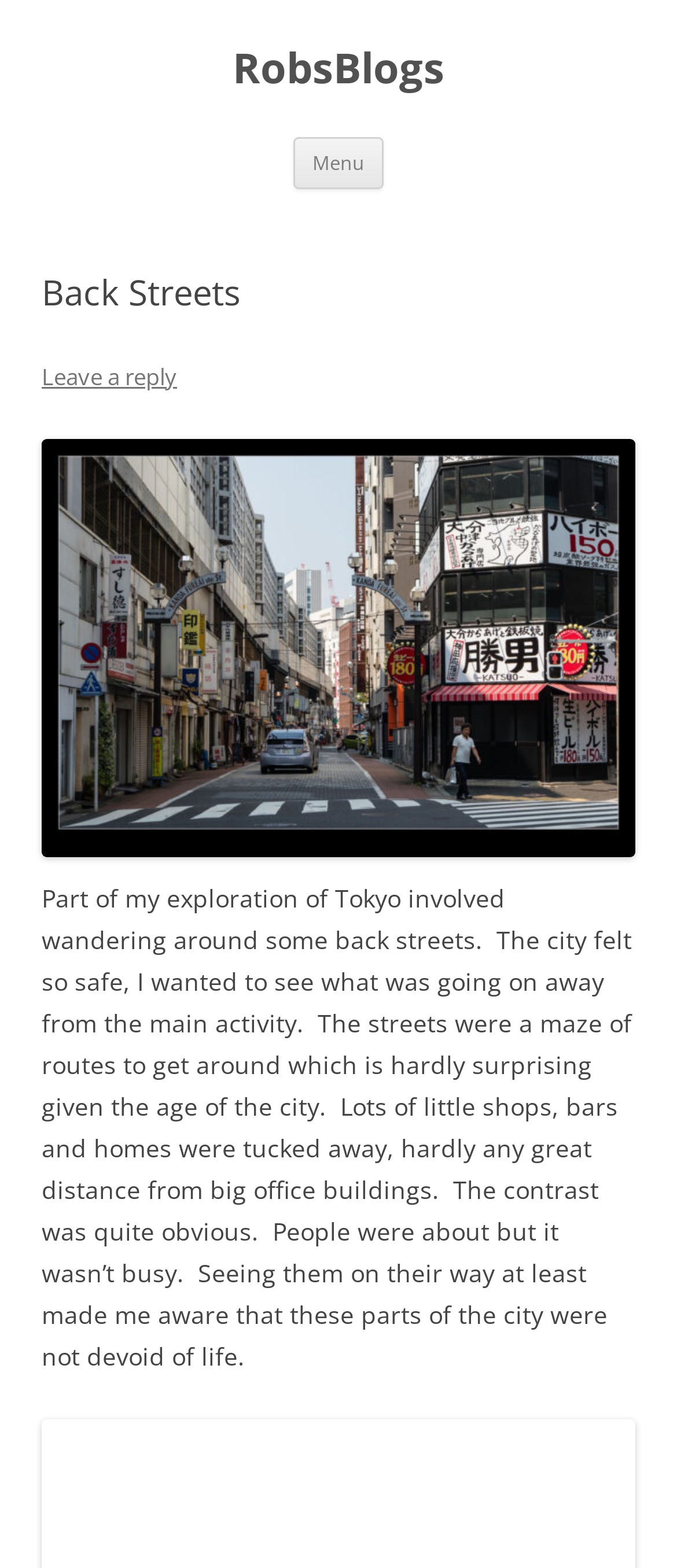Locate the bounding box of the UI element described by: "« May" in the given webpage screenshot.

None